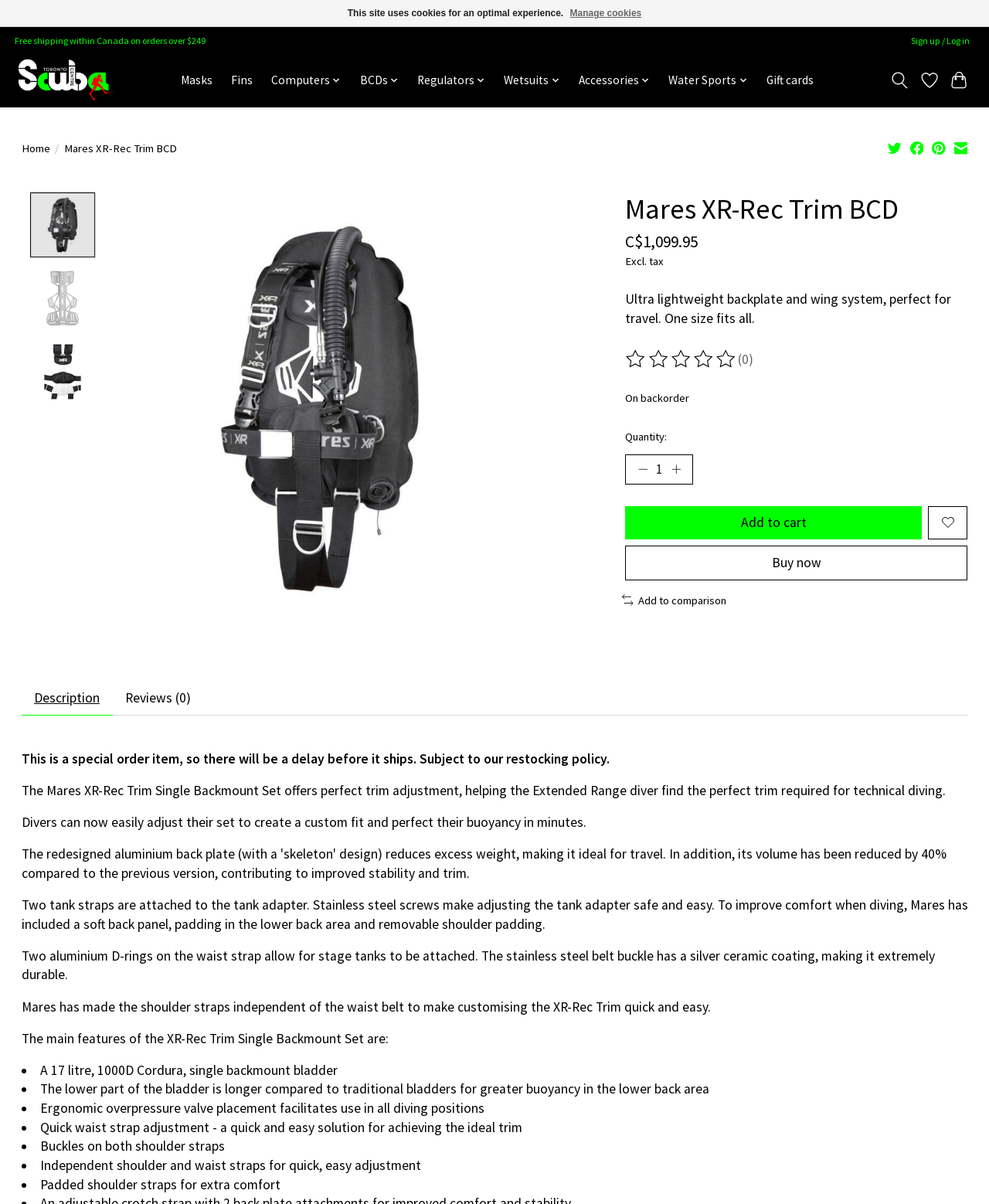Please identify the bounding box coordinates of the clickable element to fulfill the following instruction: "Check mall map". The coordinates should be four float numbers between 0 and 1, i.e., [left, top, right, bottom].

None